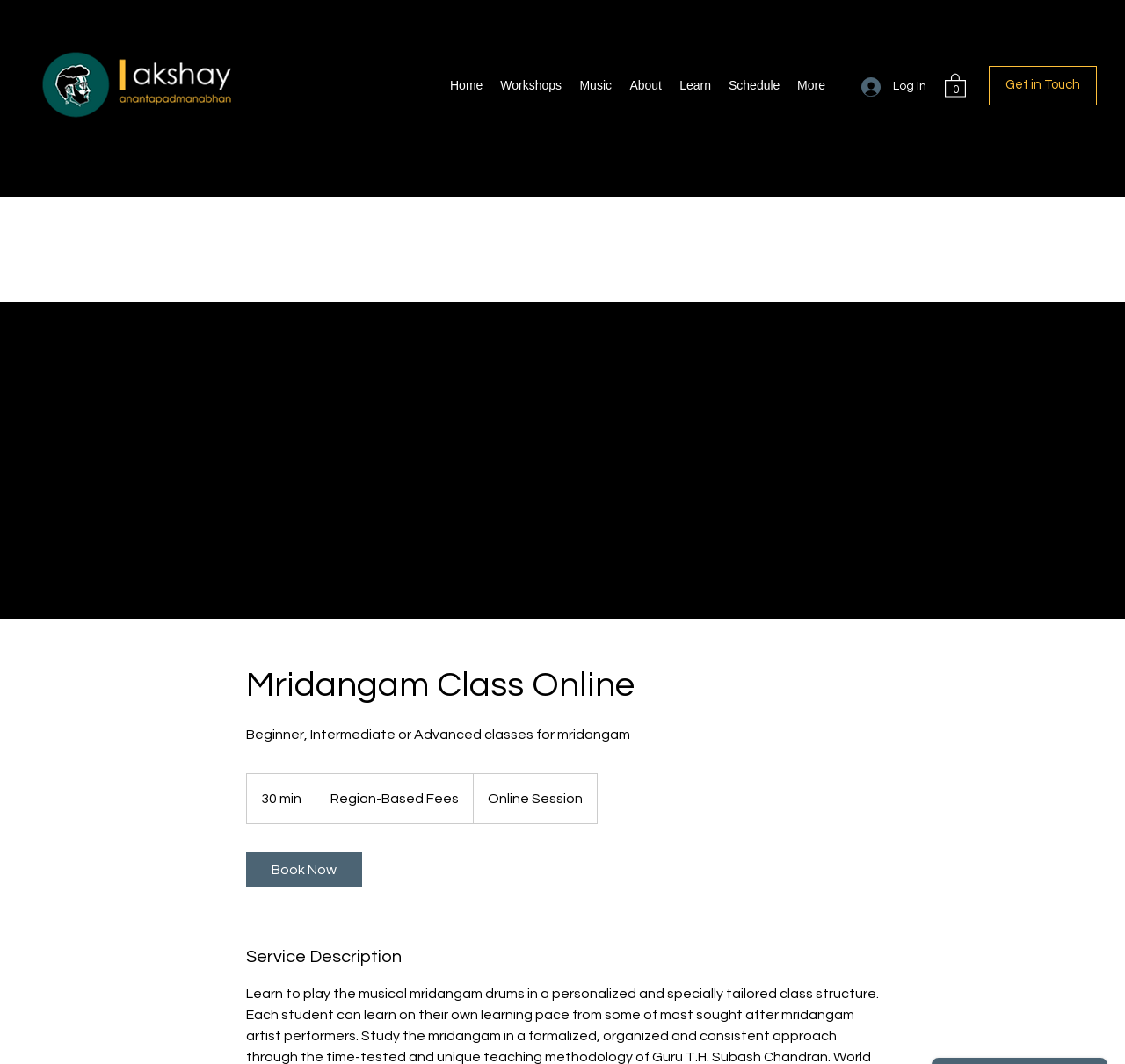What is the duration of the online session?
Please provide a single word or phrase as your answer based on the screenshot.

30 min